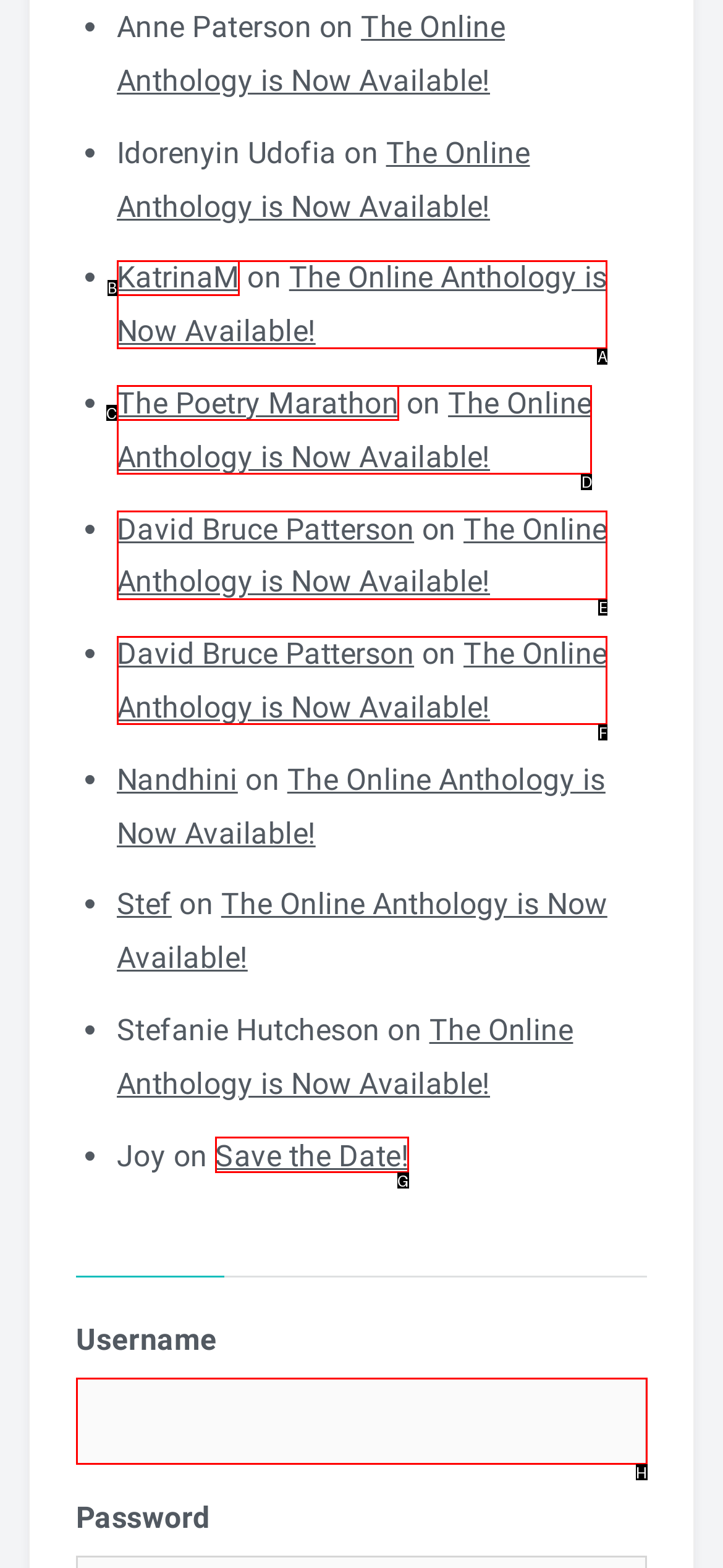Determine which HTML element should be clicked for this task: Click on 'Save the Date!' link
Provide the option's letter from the available choices.

G